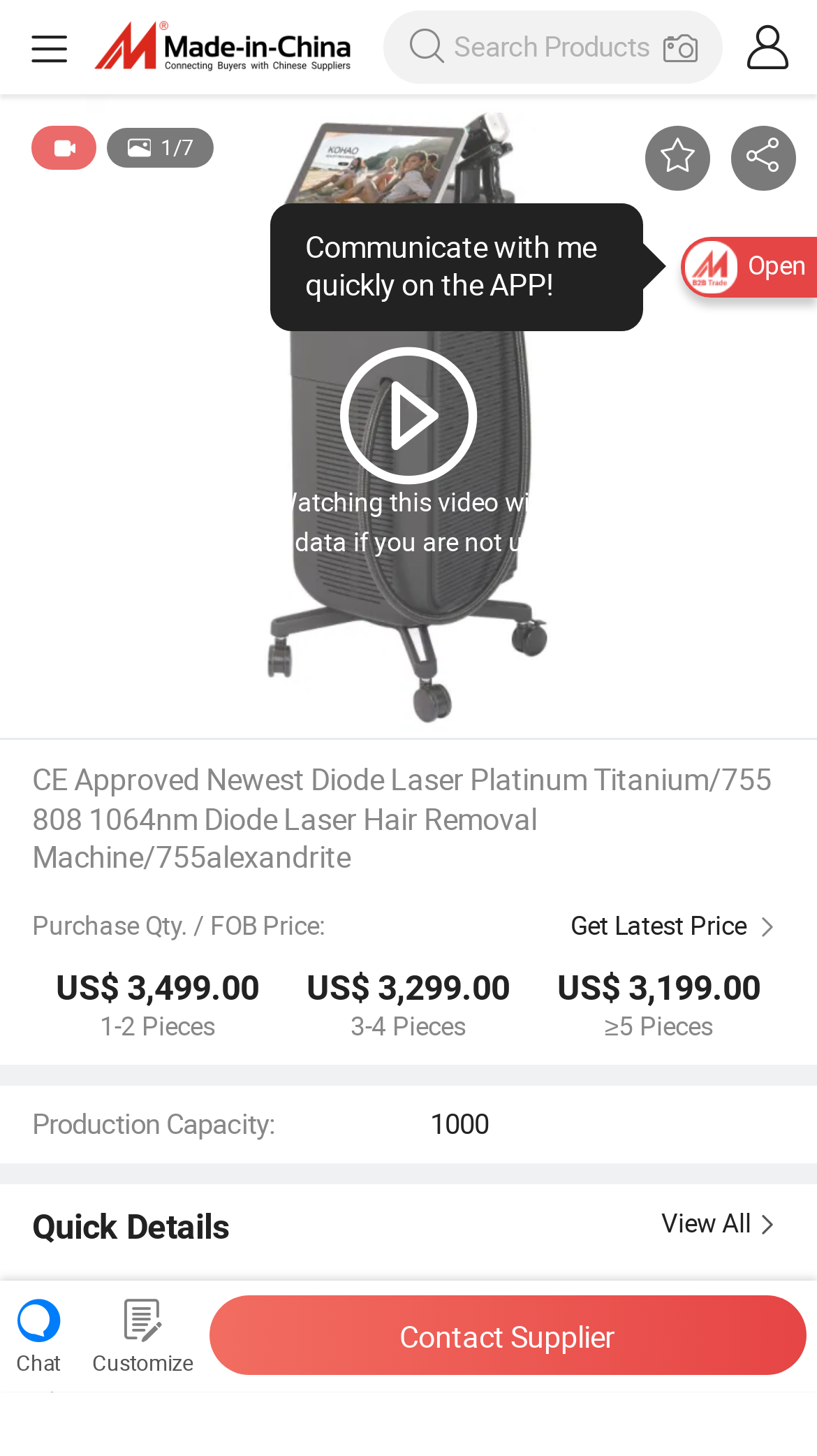Review the image closely and give a comprehensive answer to the question: What is the type of instrument?

I found the type of instrument information in the section where it lists the product details. The type of instrument is mentioned as Hair Removal Instrument.